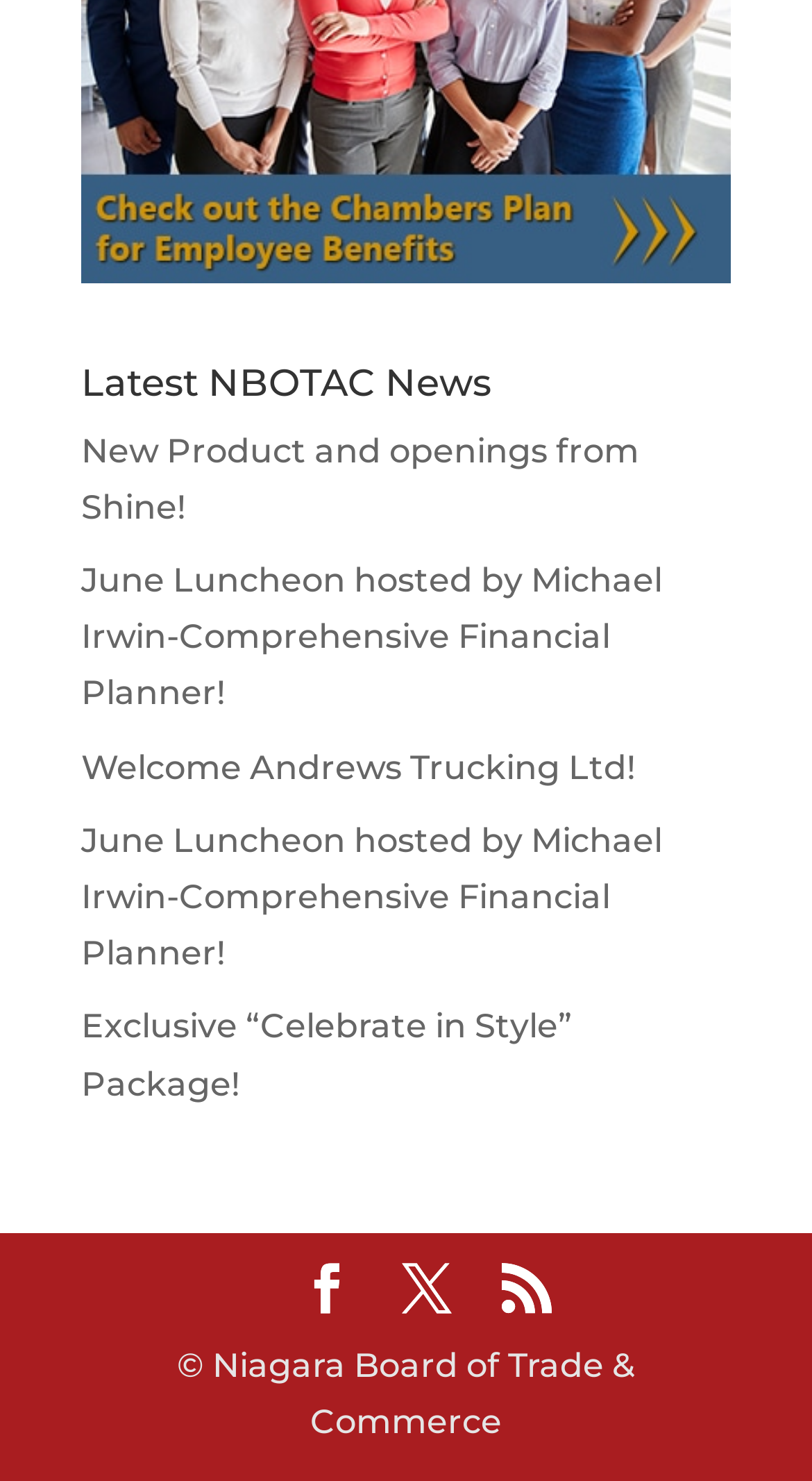What is the purpose of the icons at the bottom?
Look at the image and provide a detailed response to the question.

The three icons at the bottom of the webpage, represented by '', '', and '', are likely social media links, allowing users to connect with the Niagara Board of Trade & Commerce on various platforms.